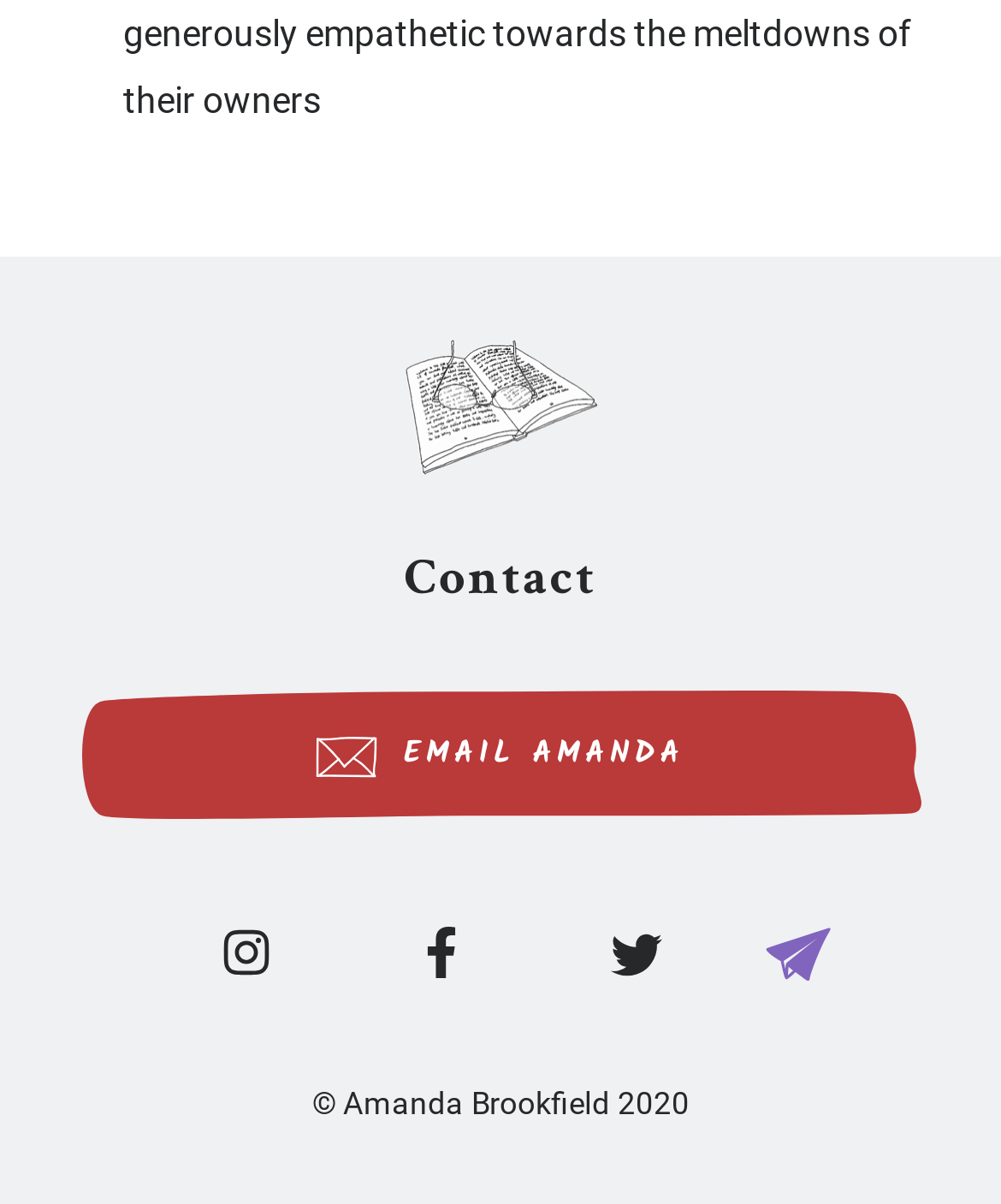Who is the owner of the webpage?
Refer to the image and respond with a one-word or short-phrase answer.

Amanda Brookfield